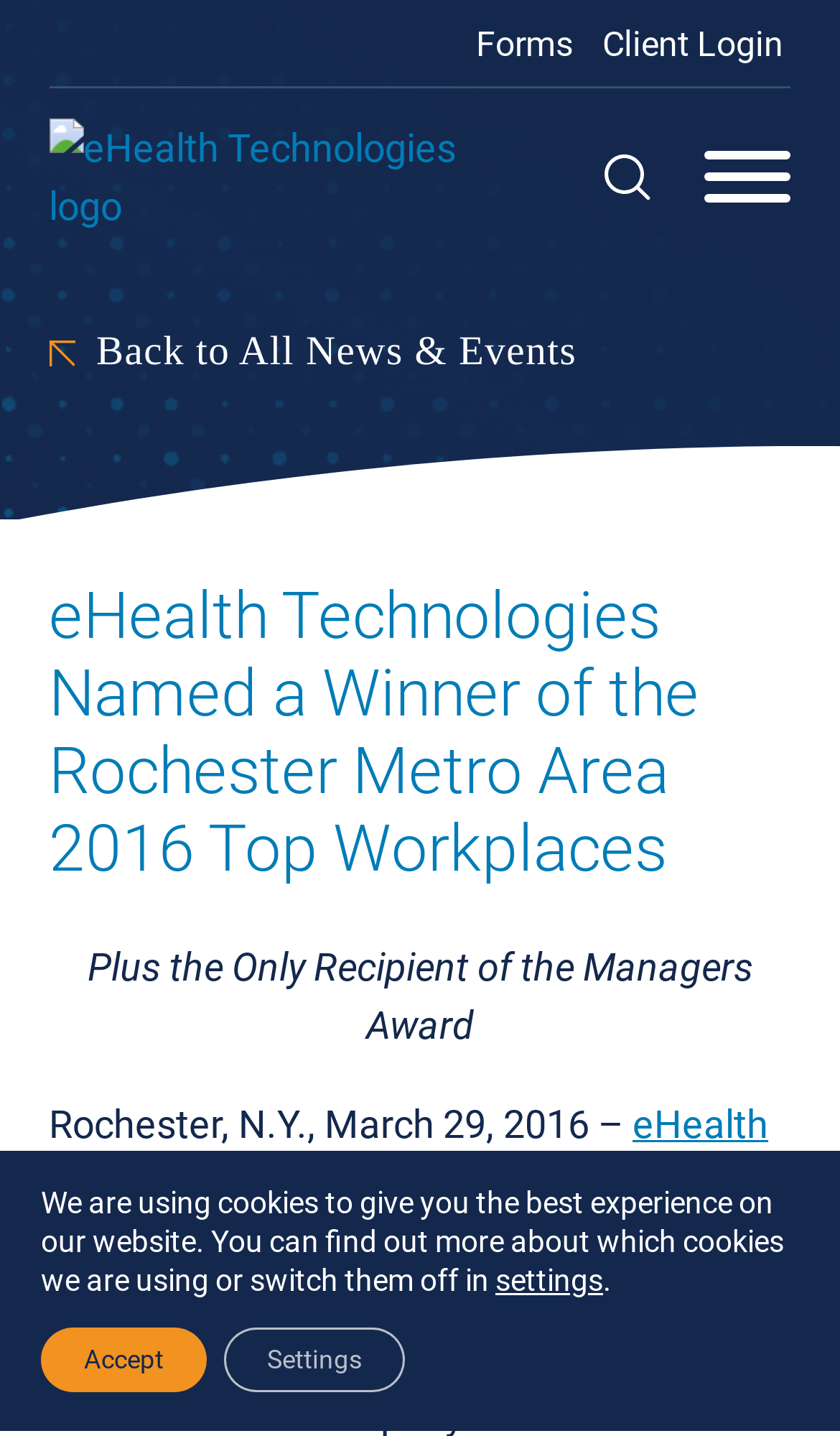Could you determine the bounding box coordinates of the clickable element to complete the instruction: "Toggle search"? Provide the coordinates as four float numbers between 0 and 1, i.e., [left, top, right, bottom].

[0.719, 0.107, 0.775, 0.14]